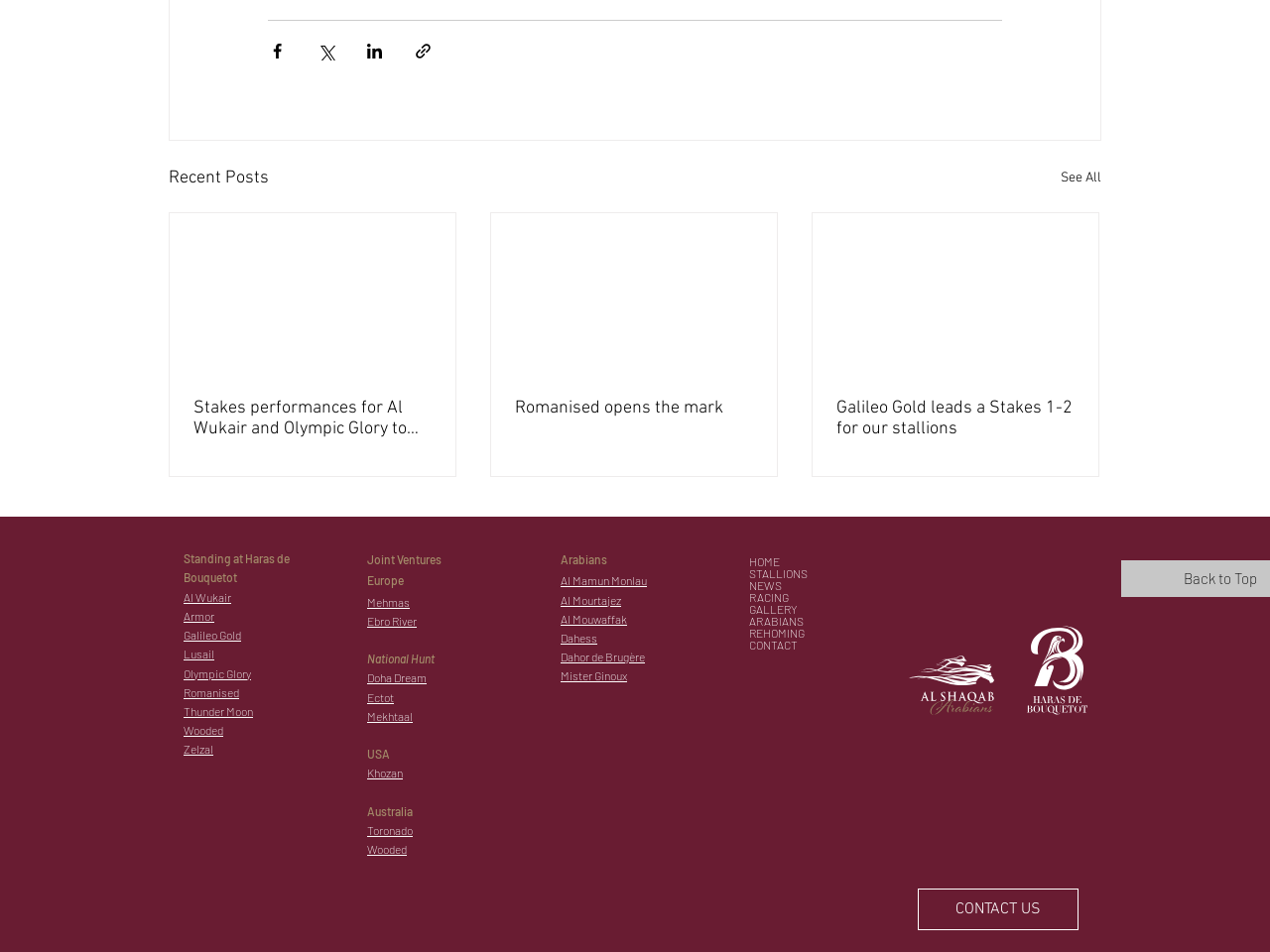What is the name of the first stallion listed?
Based on the image, provide a one-word or brief-phrase response.

Al Wukair